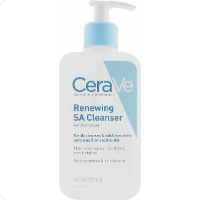Give a succinct answer to this question in a single word or phrase: 
What is the name of the skincare line?

CeraVe